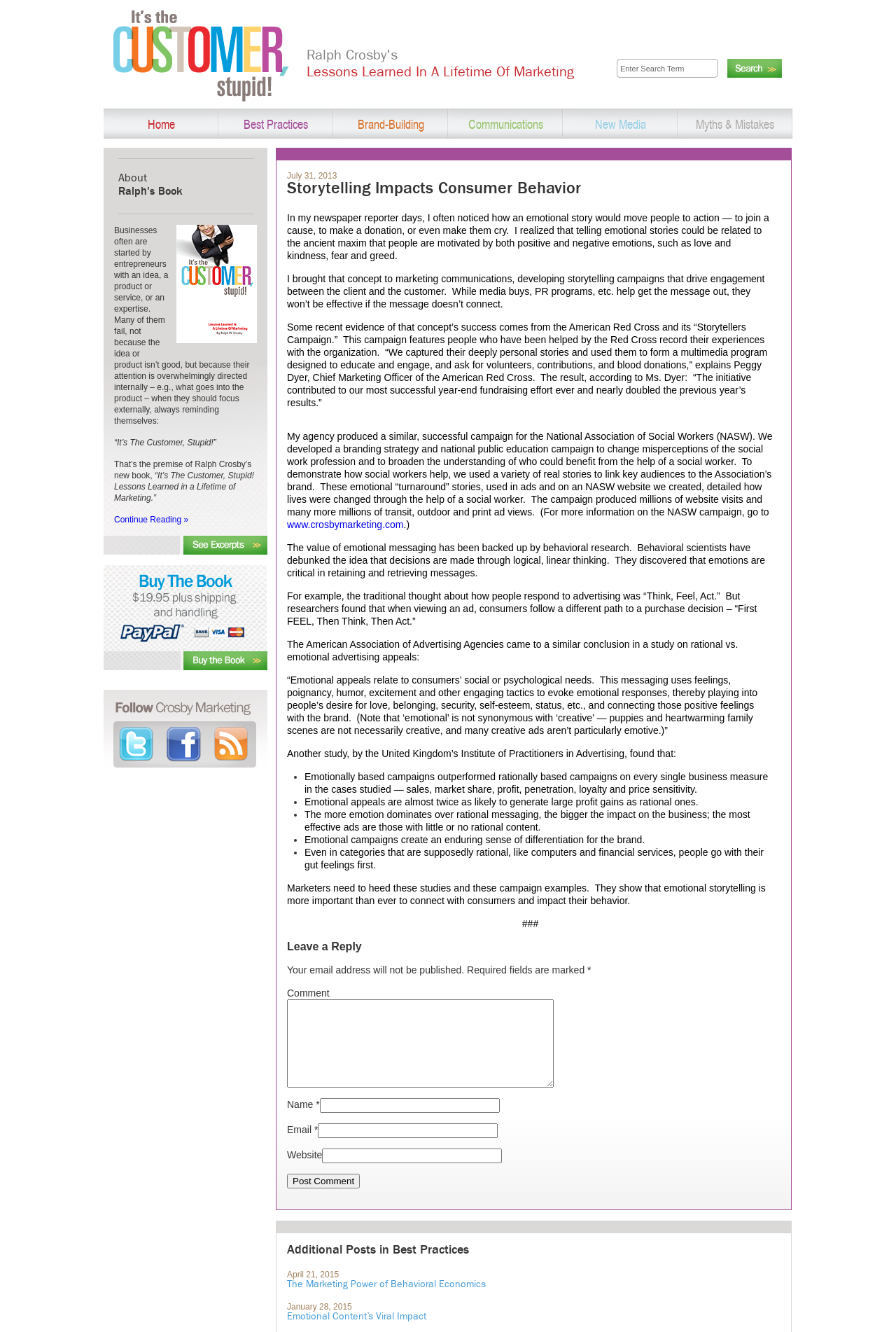What is the topic of the article 'The Marketing Power of Behavioral Economics'?
Refer to the image and respond with a one-word or short-phrase answer.

Behavioral Economics